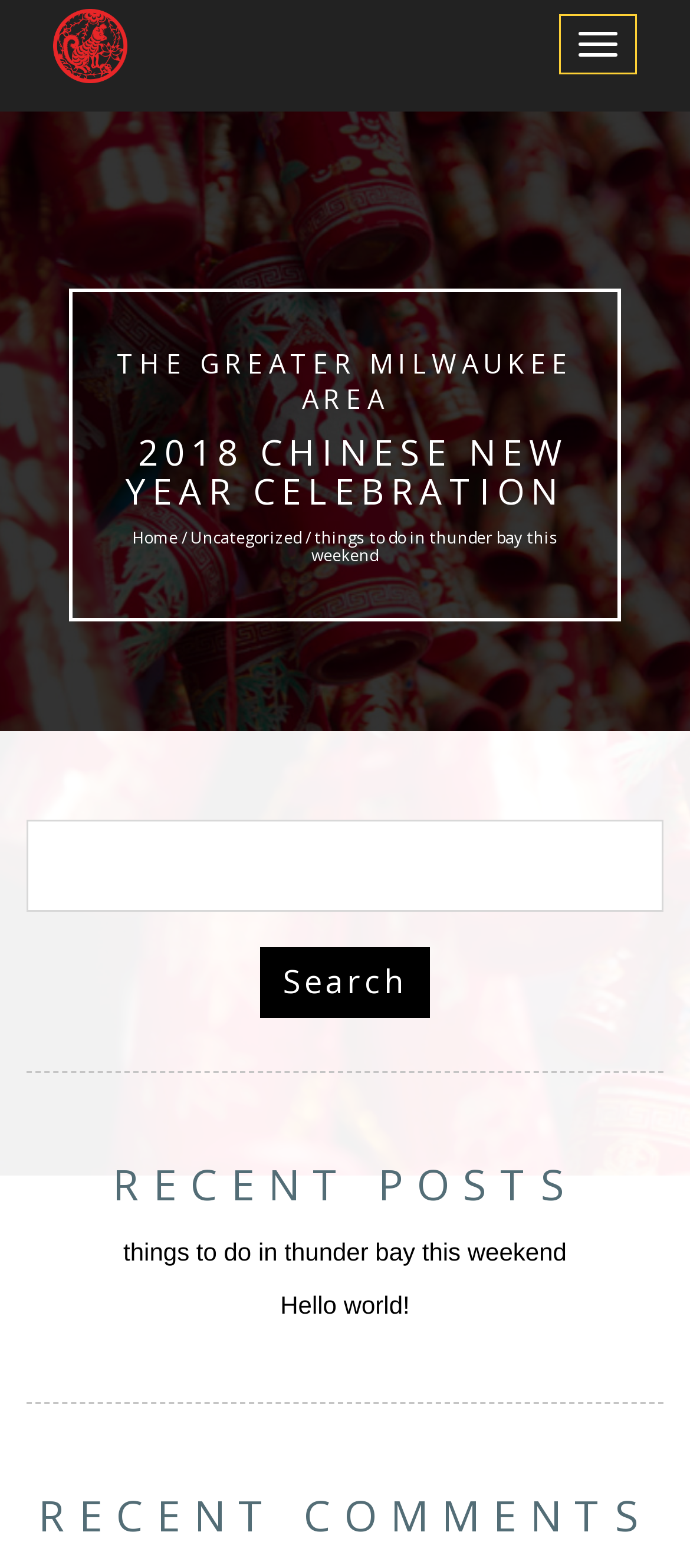Give a one-word or one-phrase response to the question: 
What is the category of the first search result?

Uncategorized